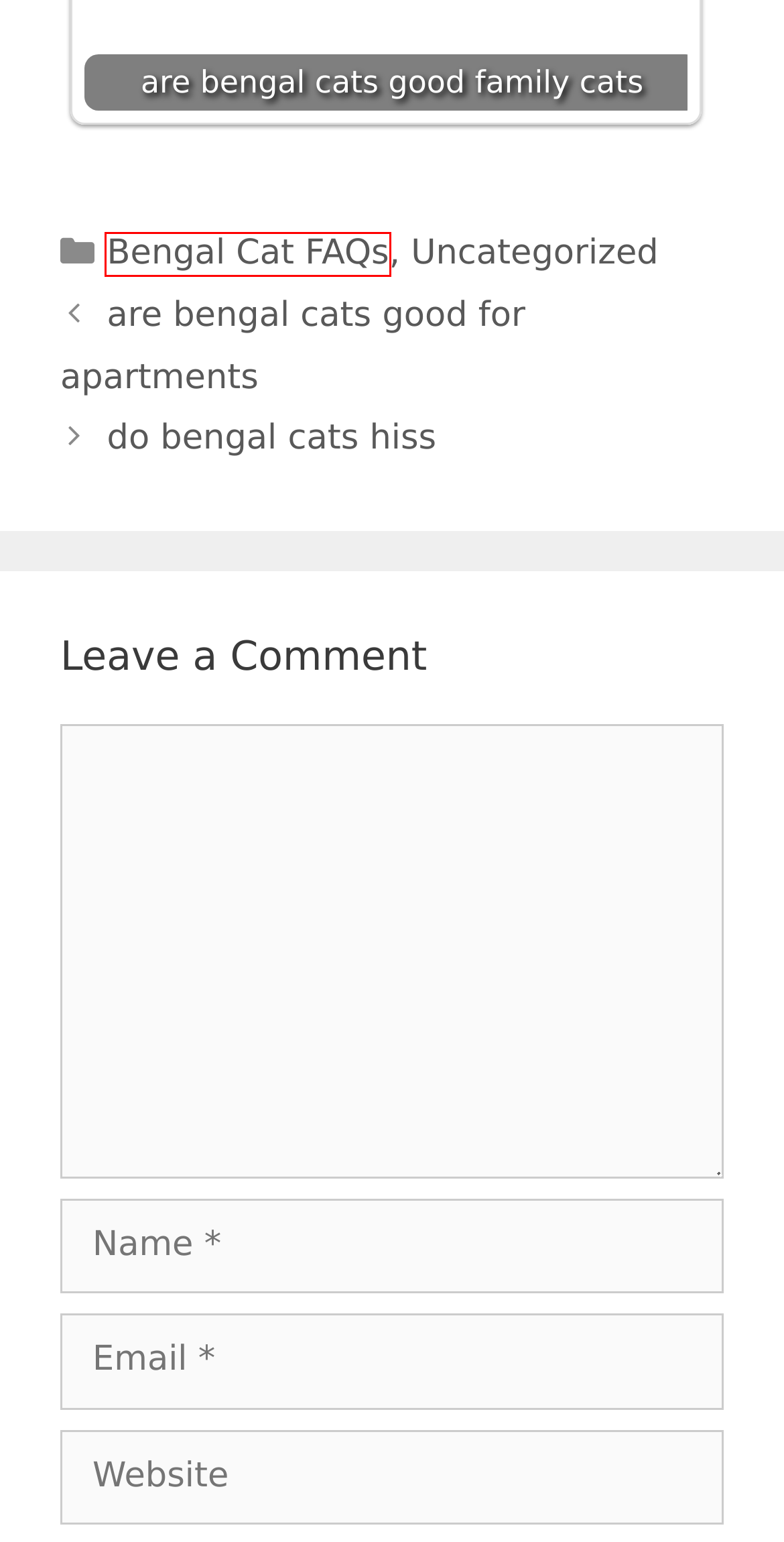With the provided screenshot showing a webpage and a red bounding box, determine which webpage description best fits the new page that appears after clicking the element inside the red box. Here are the options:
A. do bengal cats hiss - Authentic Bengal Cats
B. are bengal cats good house pets - Authentic Bengal Cats
C. are bengal cats good family cats - Authentic Bengal Cats
D. Uncategorized - Authentic Bengal Cats
E. Bengal Cat FAQs - Authentic Bengal Cats
F. are bengal mix cats good pets - Authentic Bengal Cats
G. Are Cats Good Pets? - Authentic Bengal Cats
H. are bengal cats good for apartments - Authentic Bengal Cats

E